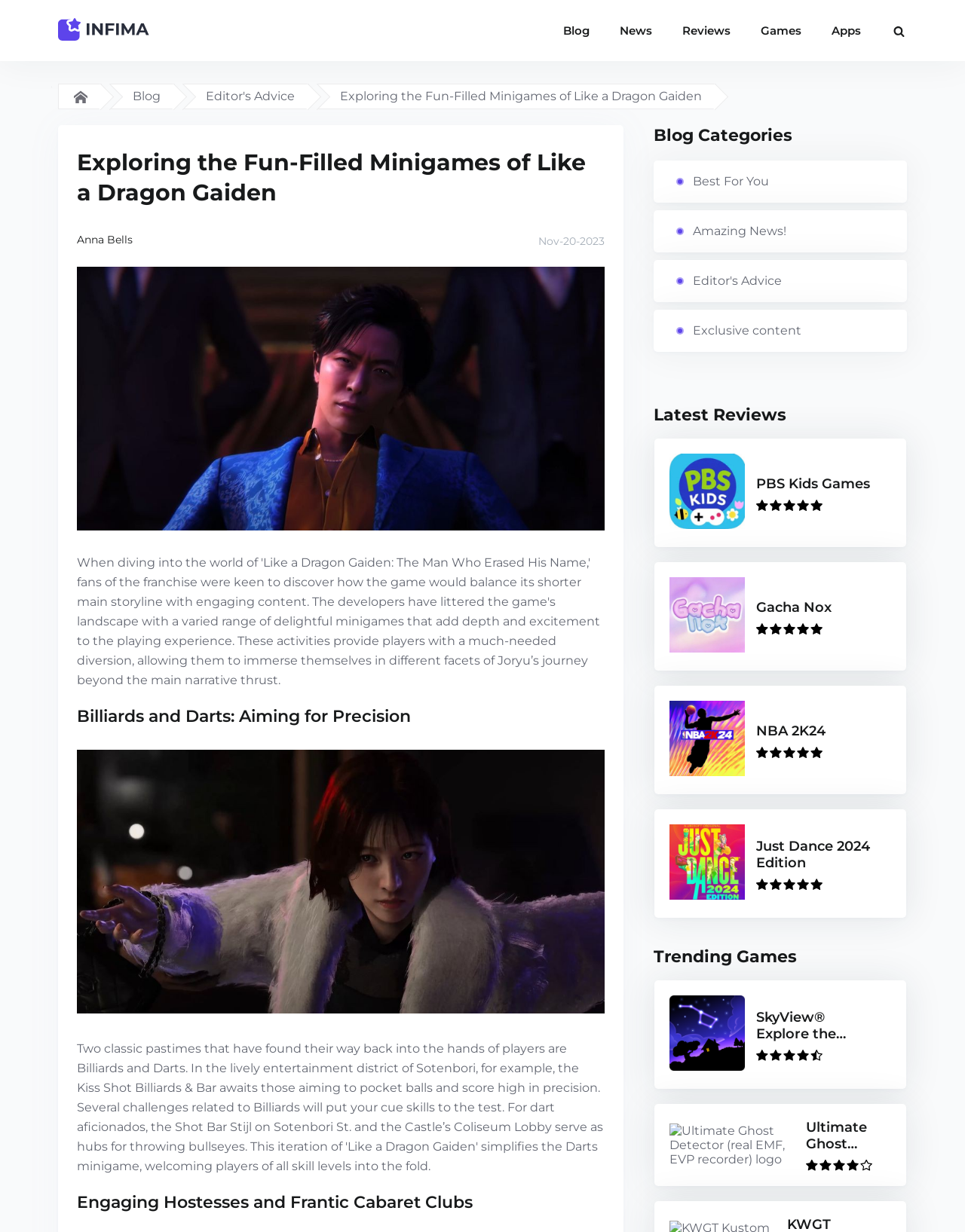Identify the bounding box of the HTML element described here: "SkyView® Explore the Universe". Provide the coordinates as four float numbers between 0 and 1: [left, top, right, bottom].

[0.678, 0.796, 0.939, 0.884]